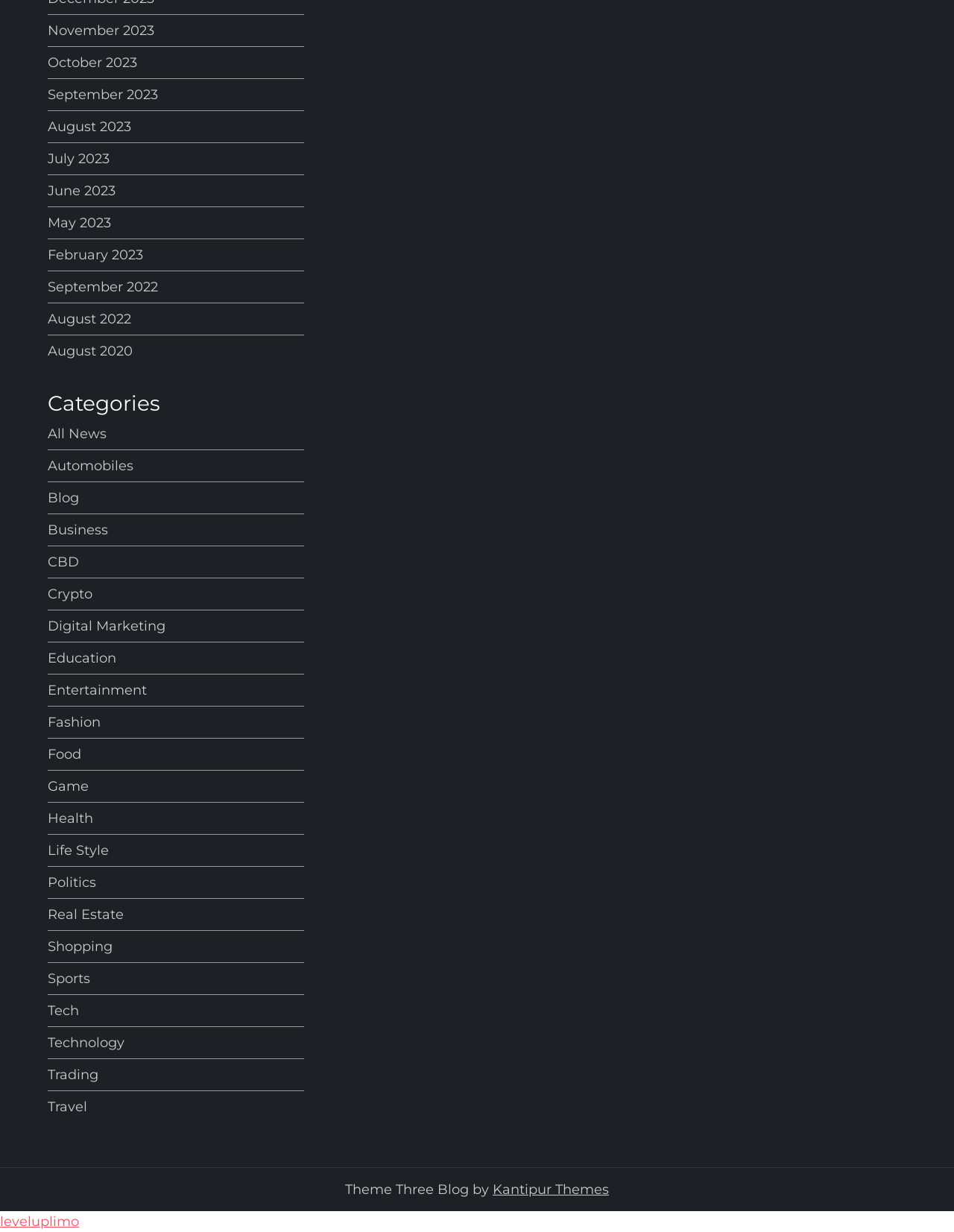Please determine the bounding box coordinates for the UI element described as: "February 2023".

[0.05, 0.198, 0.15, 0.215]